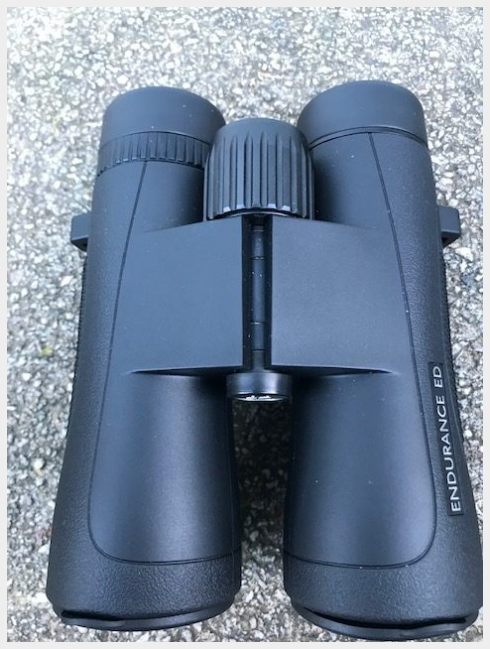Using the information from the screenshot, answer the following question thoroughly:
What is the name of the binoculars model?

The caption states that the model name 'ENDURANCE ED' is subtly embossed on the side of the binoculars, reflecting the product's branding.